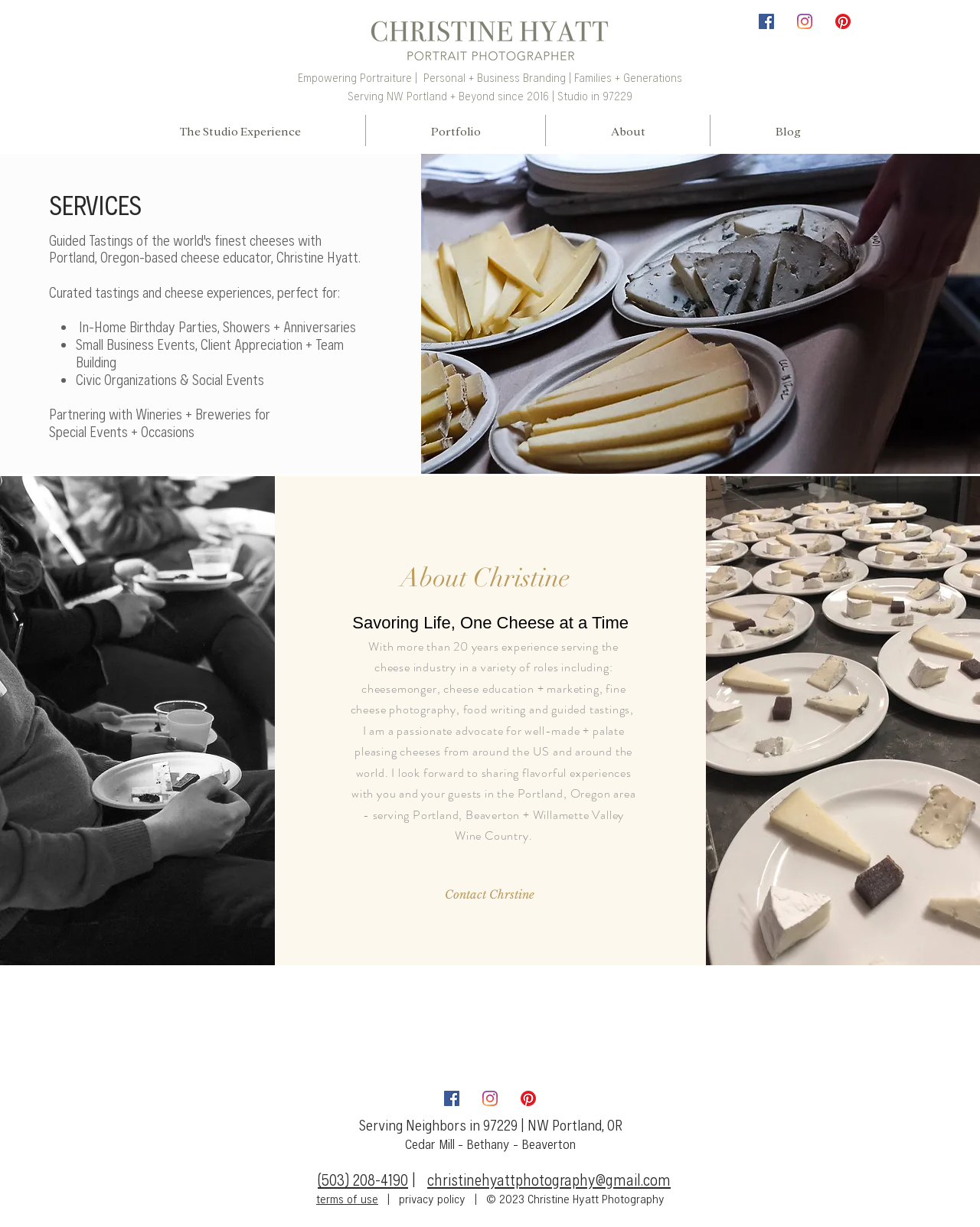What is the contact email of Christine?
Examine the image and give a concise answer in one word or a short phrase.

christinehyattphotography@gmail.com